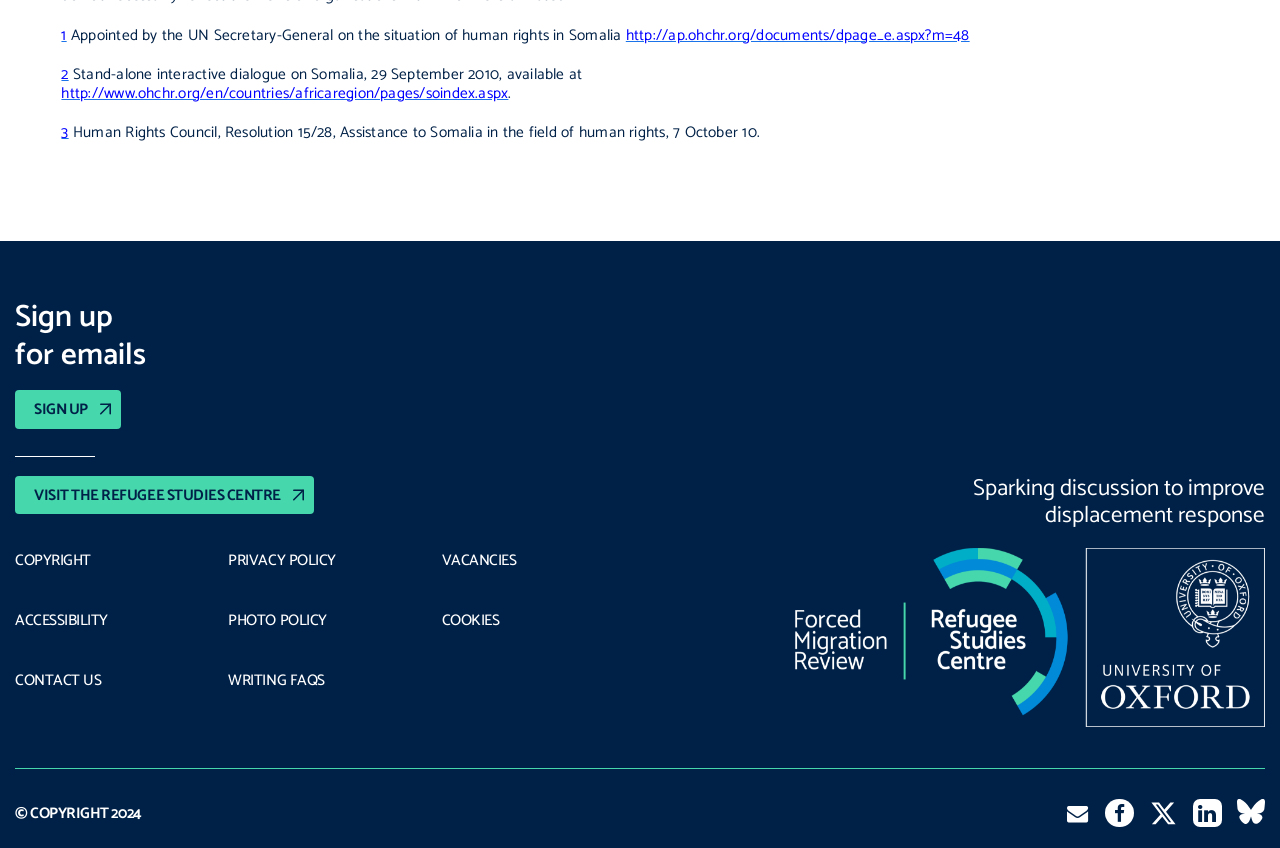What is the copyright year mentioned on the webpage?
Based on the screenshot, respond with a single word or phrase.

2024